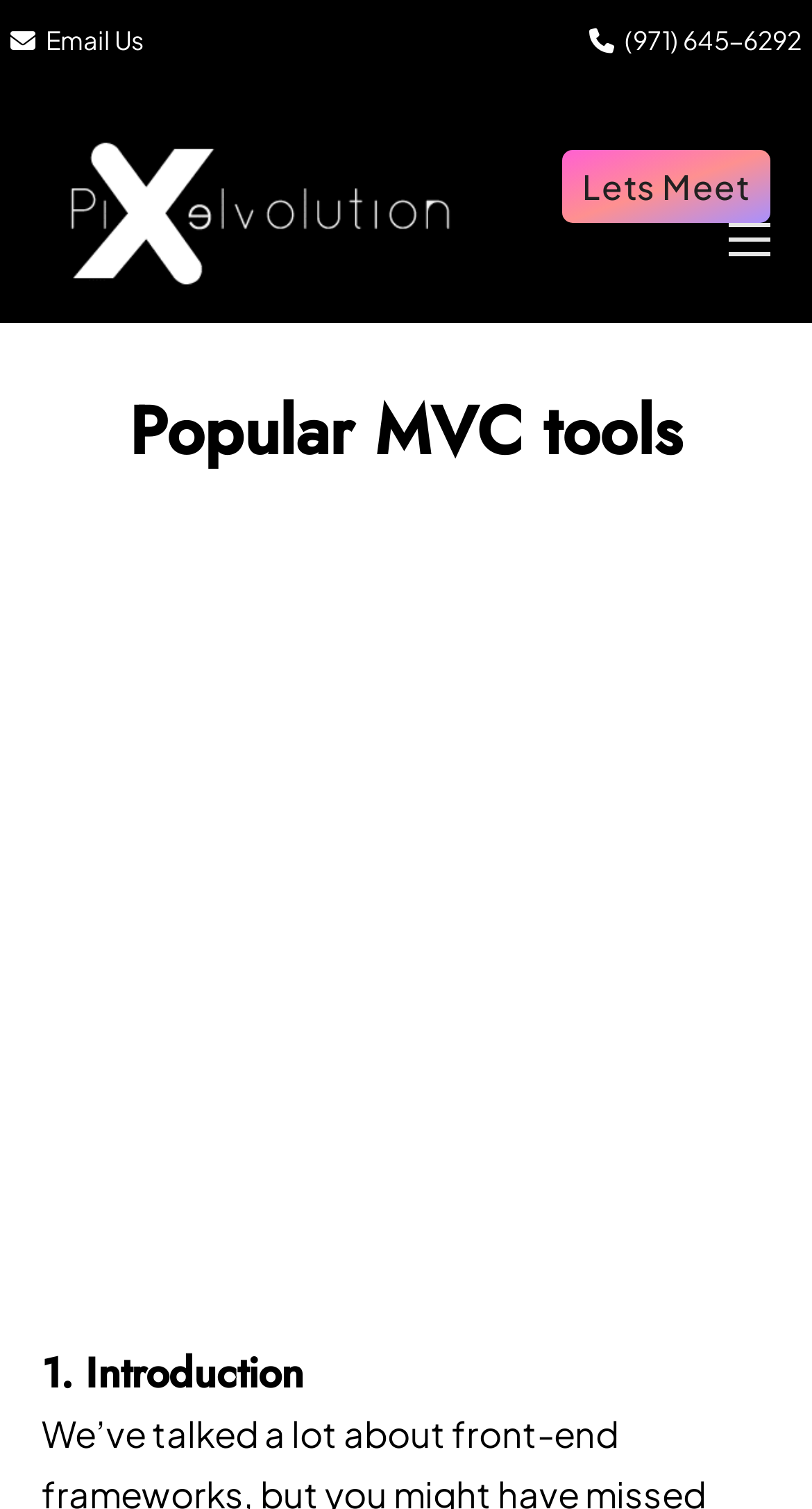What is the text of the link at the top right corner?
Based on the visual, give a brief answer using one word or a short phrase.

Email Us